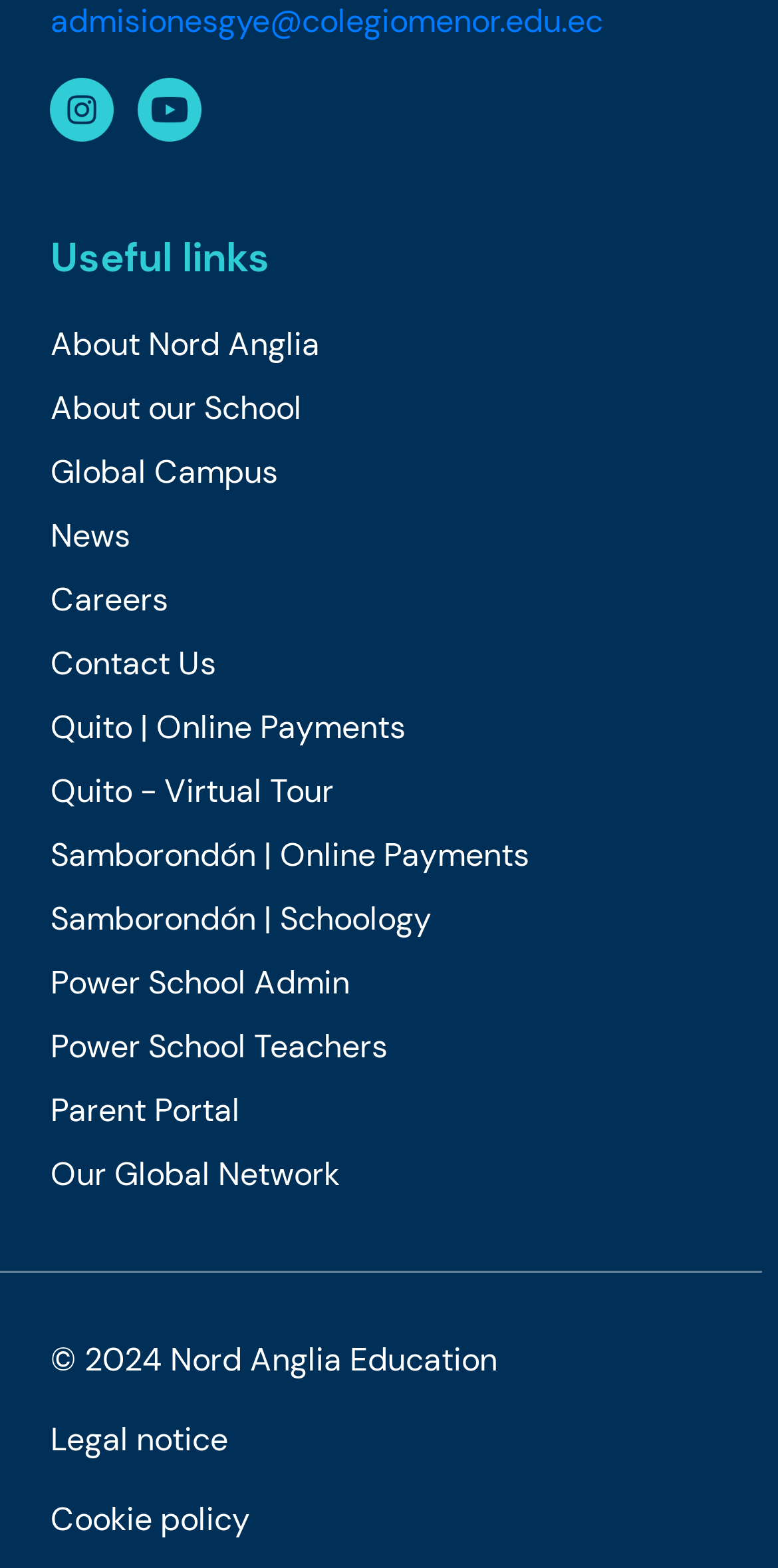Identify the bounding box coordinates of the clickable section necessary to follow the following instruction: "contact us". The coordinates should be presented as four float numbers from 0 to 1, i.e., [left, top, right, bottom].

[0.065, 0.41, 0.278, 0.437]